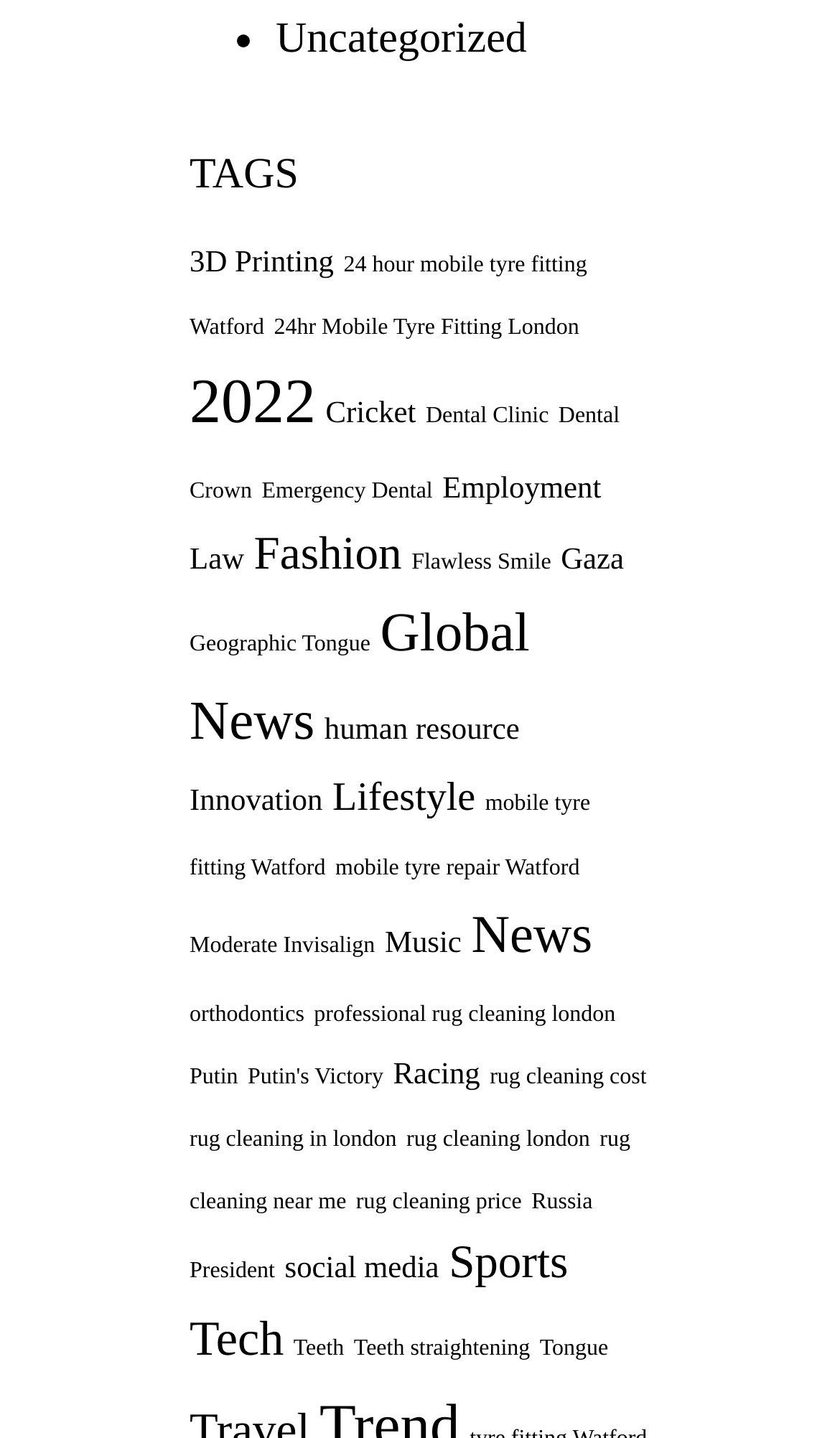Use a single word or phrase to answer this question: 
How many categories are related to news?

2